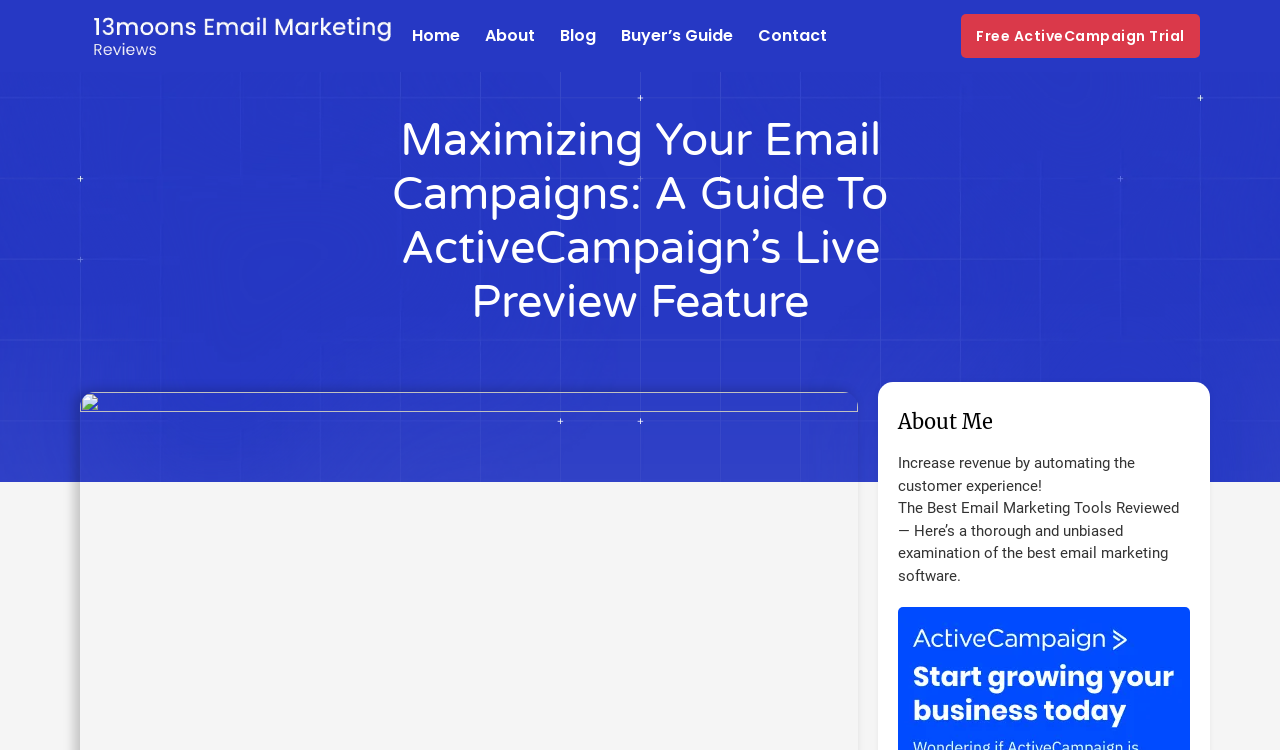Please identify the primary heading of the webpage and give its text content.

Maximizing Your Email Campaigns: A Guide To ActiveCampaign’s Live Preview Feature